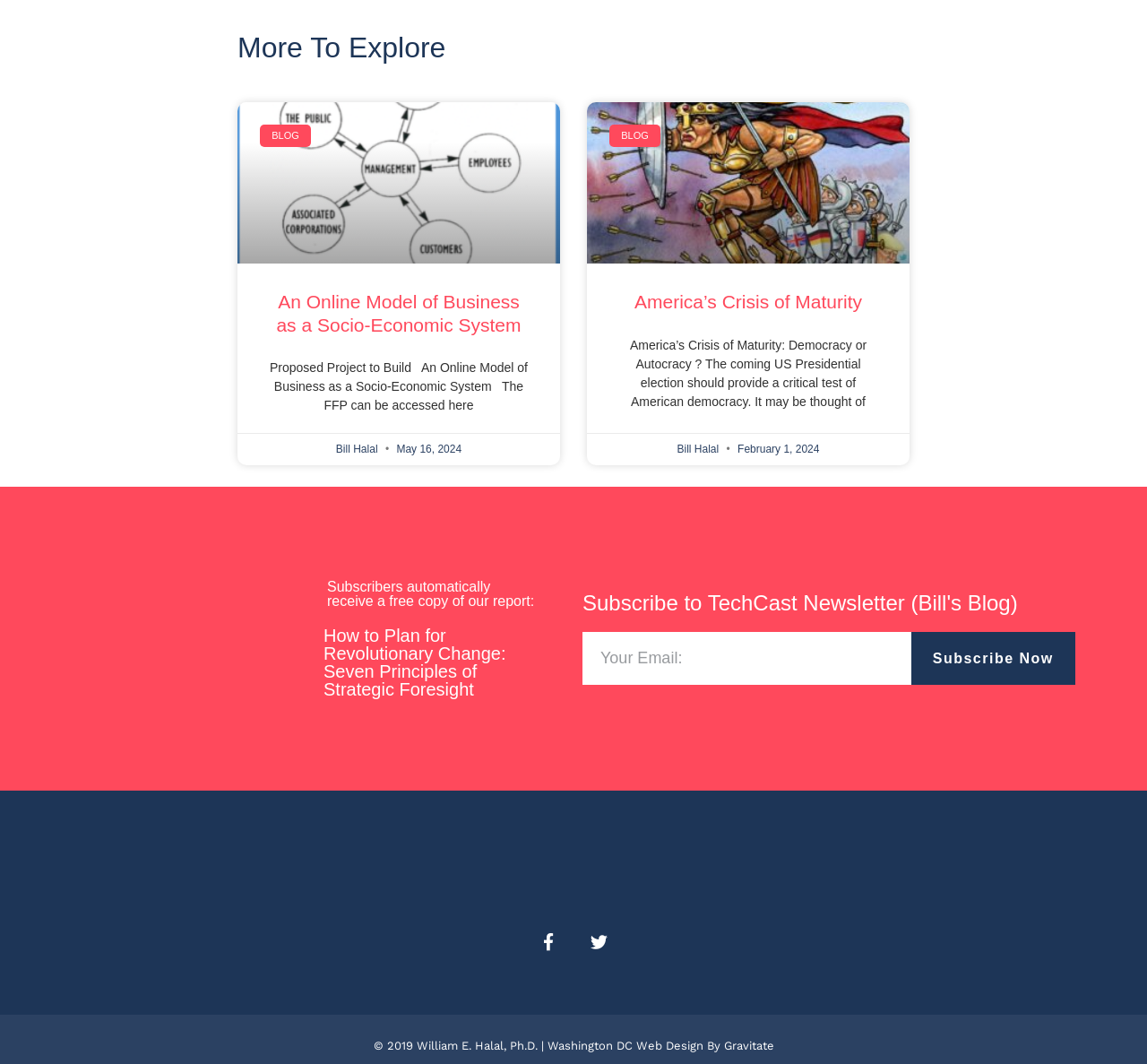Please respond to the question using a single word or phrase:
What is the name of the report mentioned on the webpage?

How to Plan for Revolutionary Change: Seven Principles of Strategic Foresight